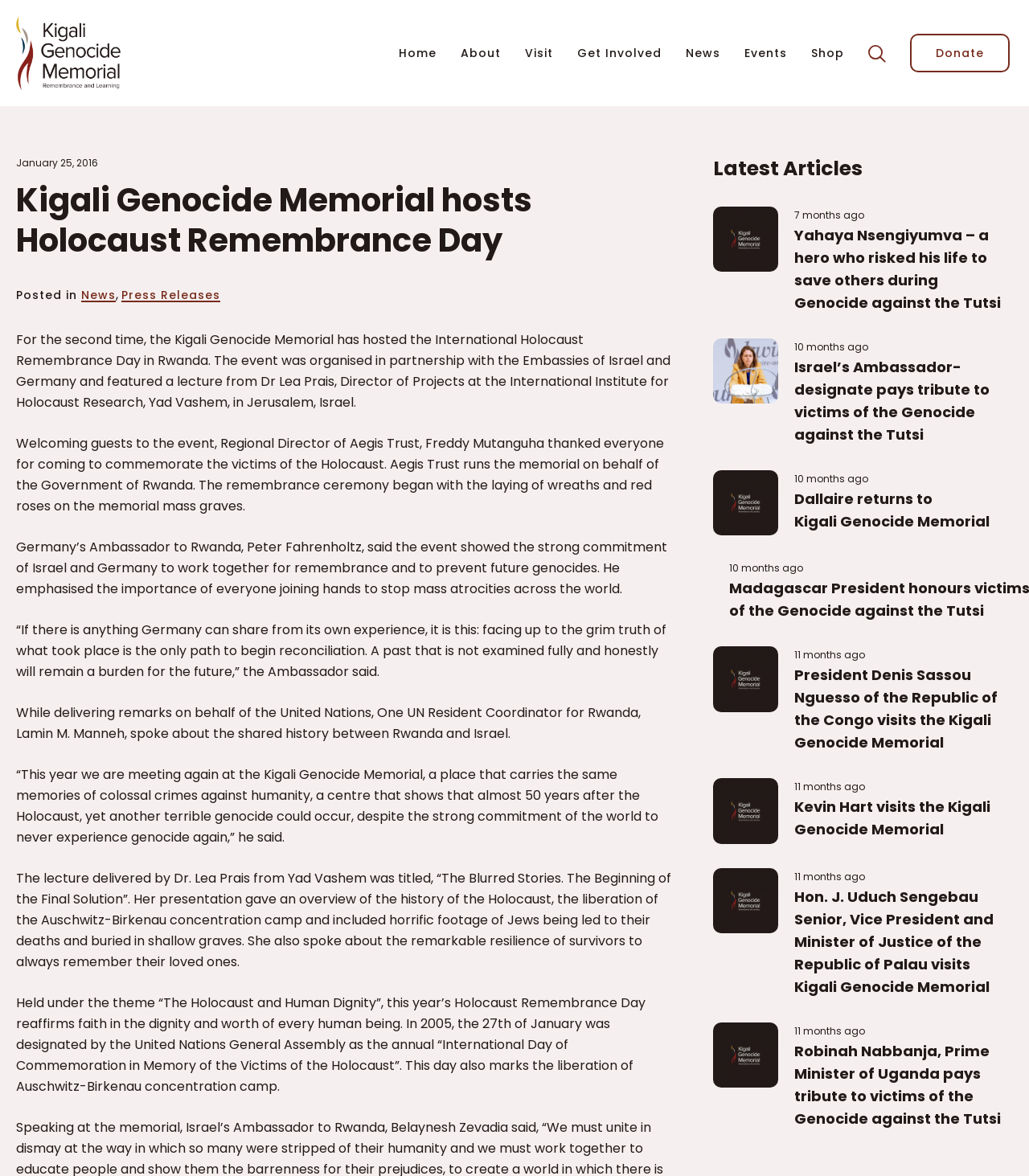How many articles are listed under 'Latest Articles'?
Give a single word or phrase answer based on the content of the image.

5